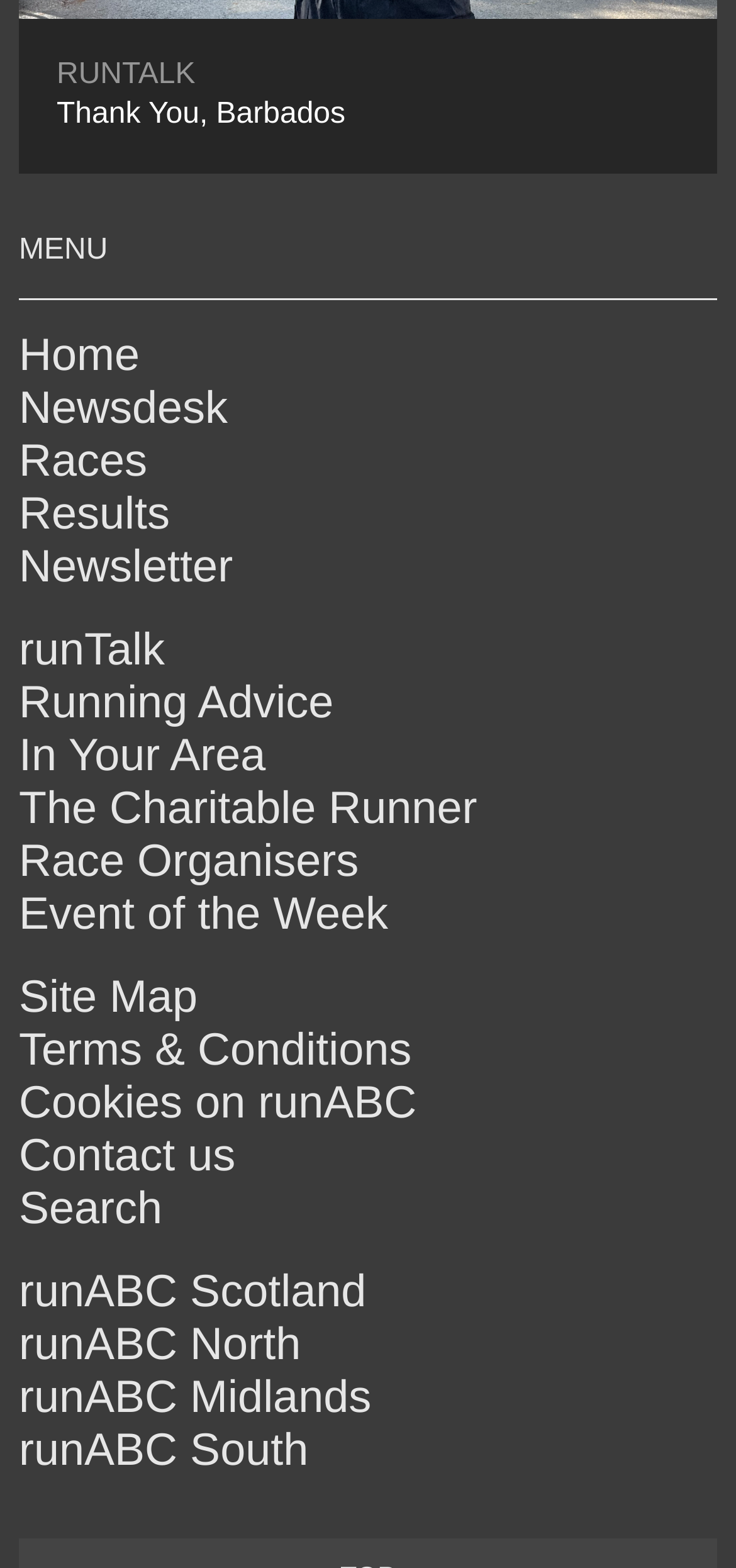Provide the bounding box coordinates for the UI element that is described by this text: "Results". The coordinates should be in the form of four float numbers between 0 and 1: [left, top, right, bottom].

[0.026, 0.312, 0.231, 0.344]